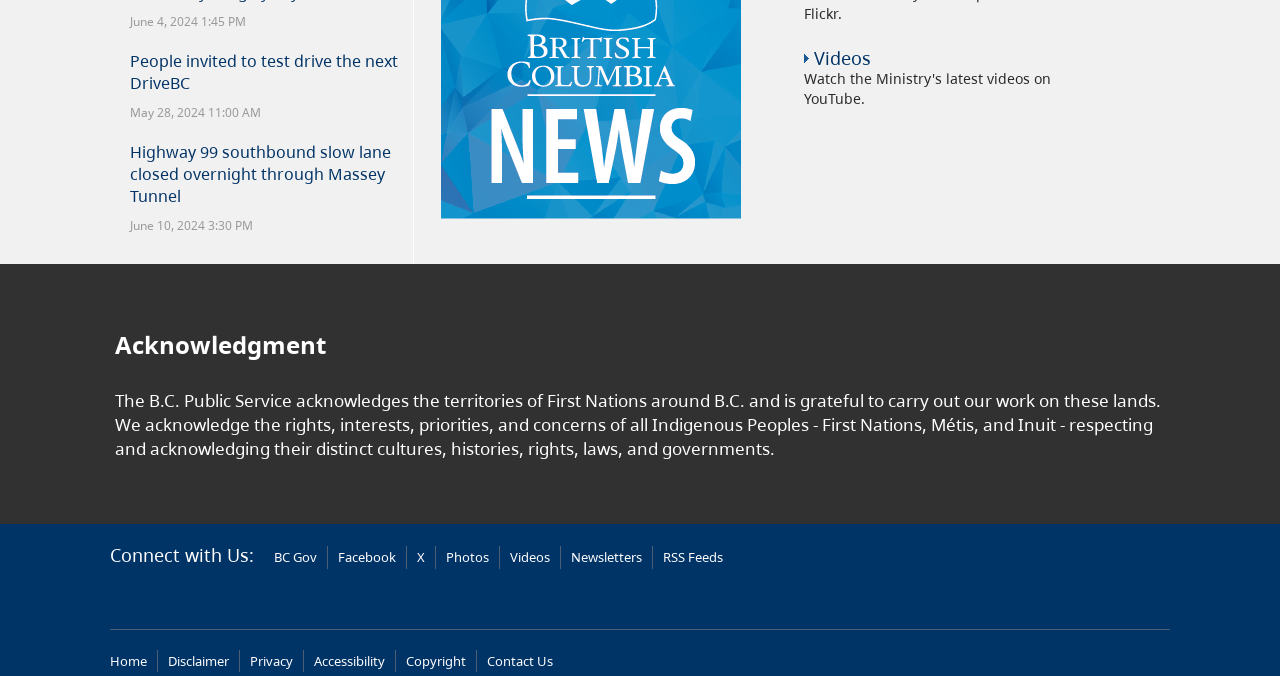Using the description: "title="TSA on Linked in"", identify the bounding box of the corresponding UI element in the screenshot.

None